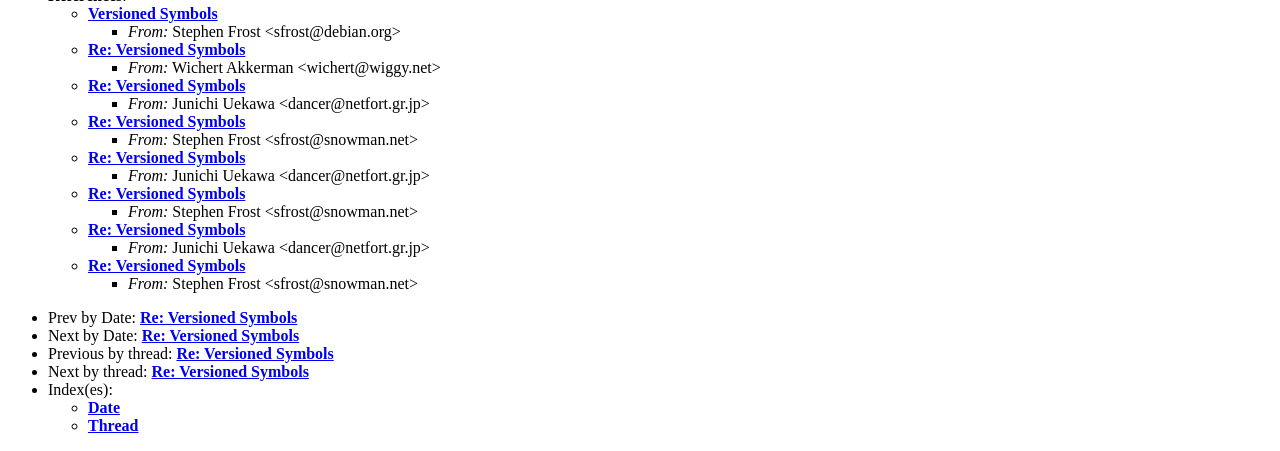Please find the bounding box coordinates of the element's region to be clicked to carry out this instruction: "View next message by thread".

[0.118, 0.805, 0.241, 0.842]